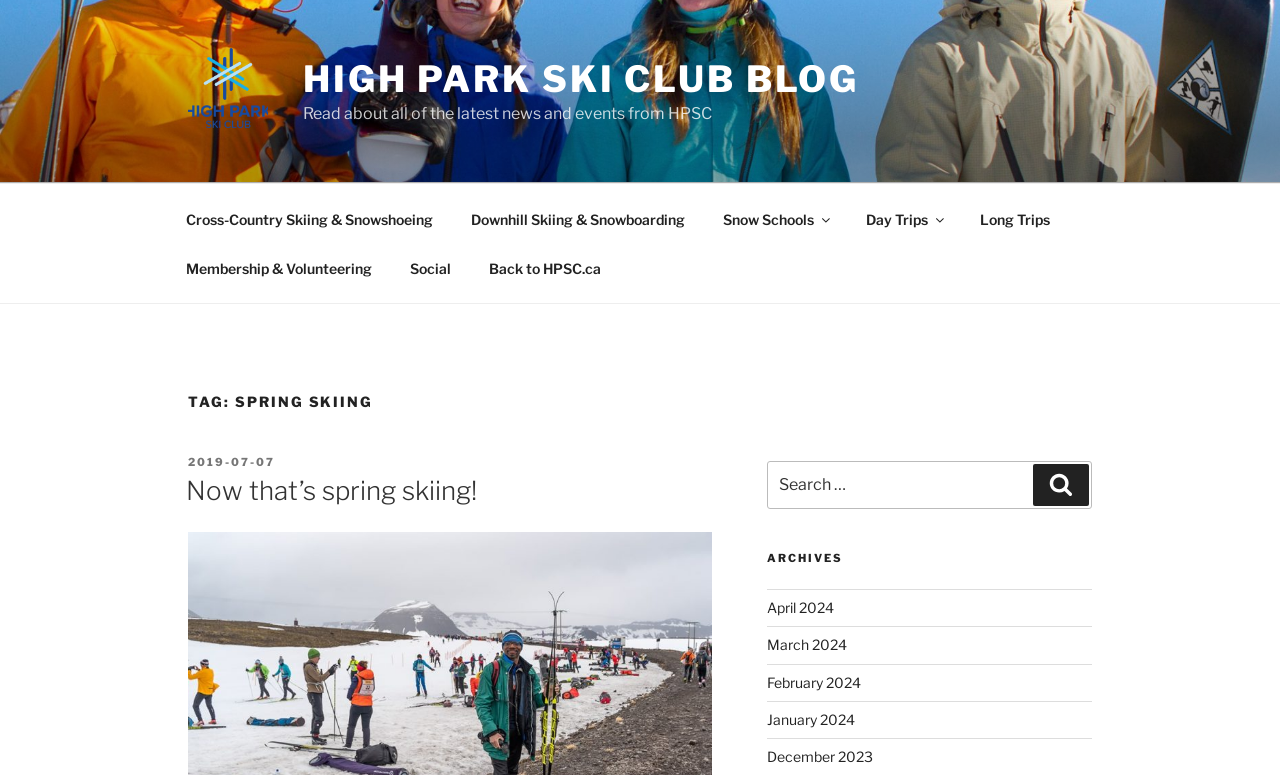What is the purpose of the search box?
Answer with a single word or short phrase according to what you see in the image.

To search the blog